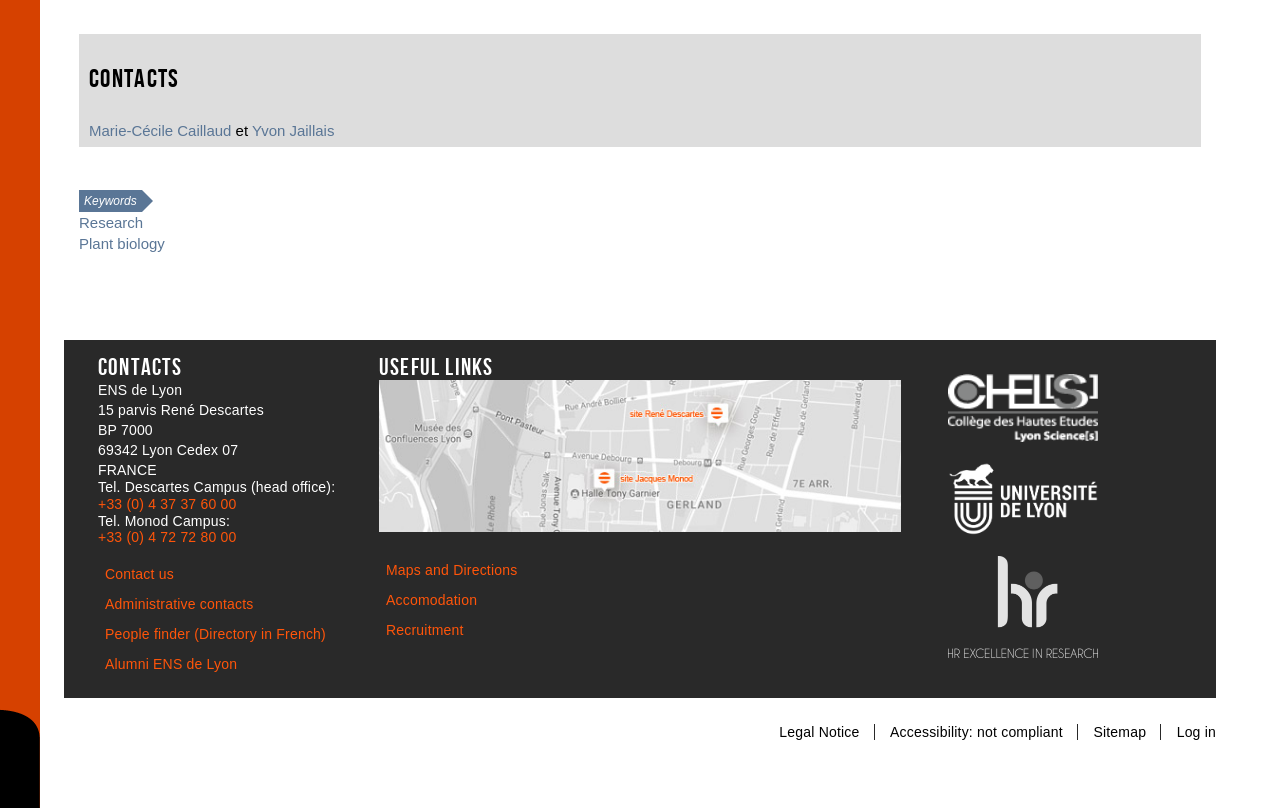Determine the bounding box coordinates of the clickable element to complete this instruction: "View the 'Research' keywords". Provide the coordinates in the format of four float numbers between 0 and 1, [left, top, right, bottom].

[0.062, 0.264, 0.112, 0.285]